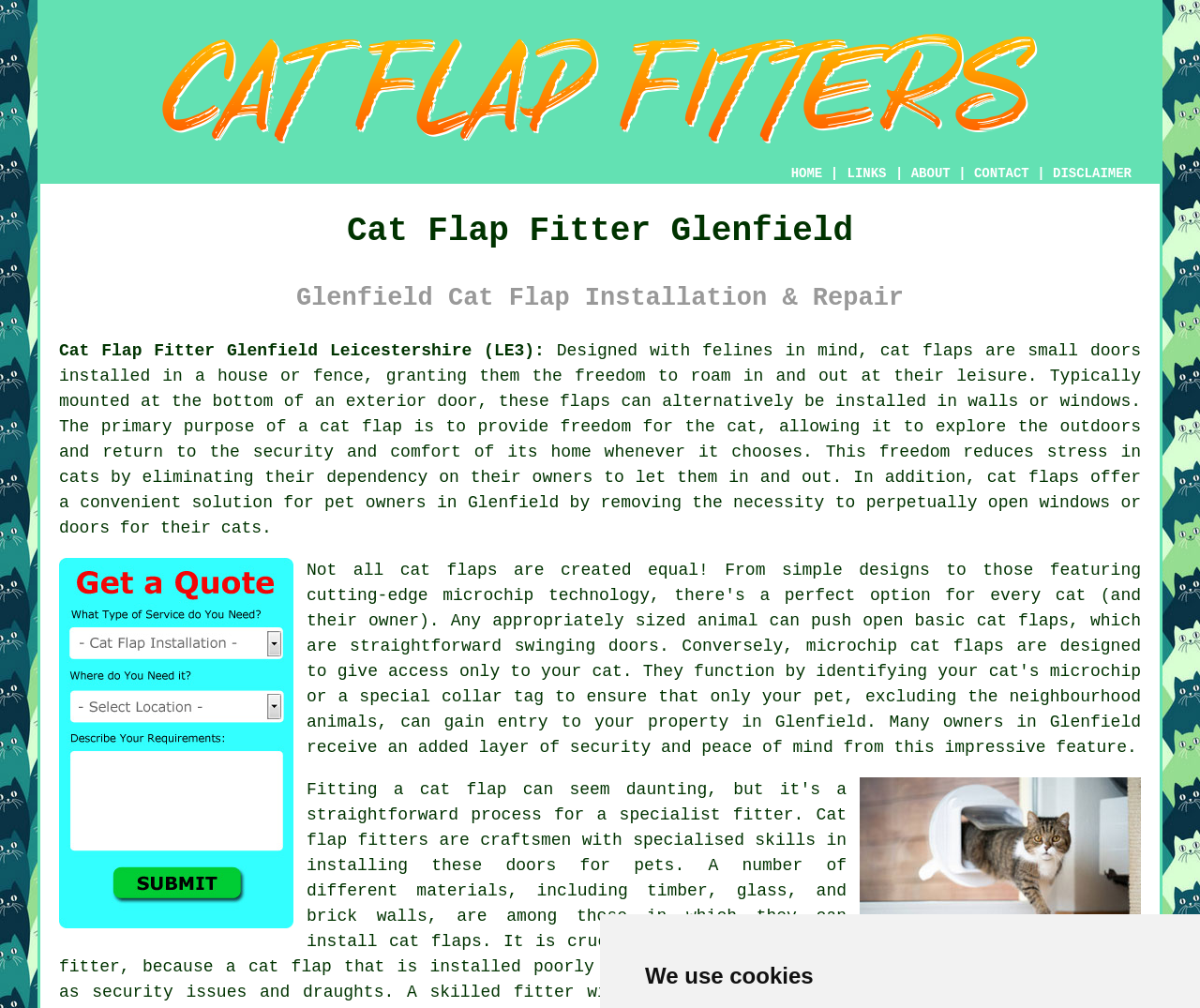What is the link below the 'Glenfield Cat Flap Installation & Repair' heading?
Answer the question using a single word or phrase, according to the image.

Cat Flap Fitter Glenfield Leicestershire (LE3):